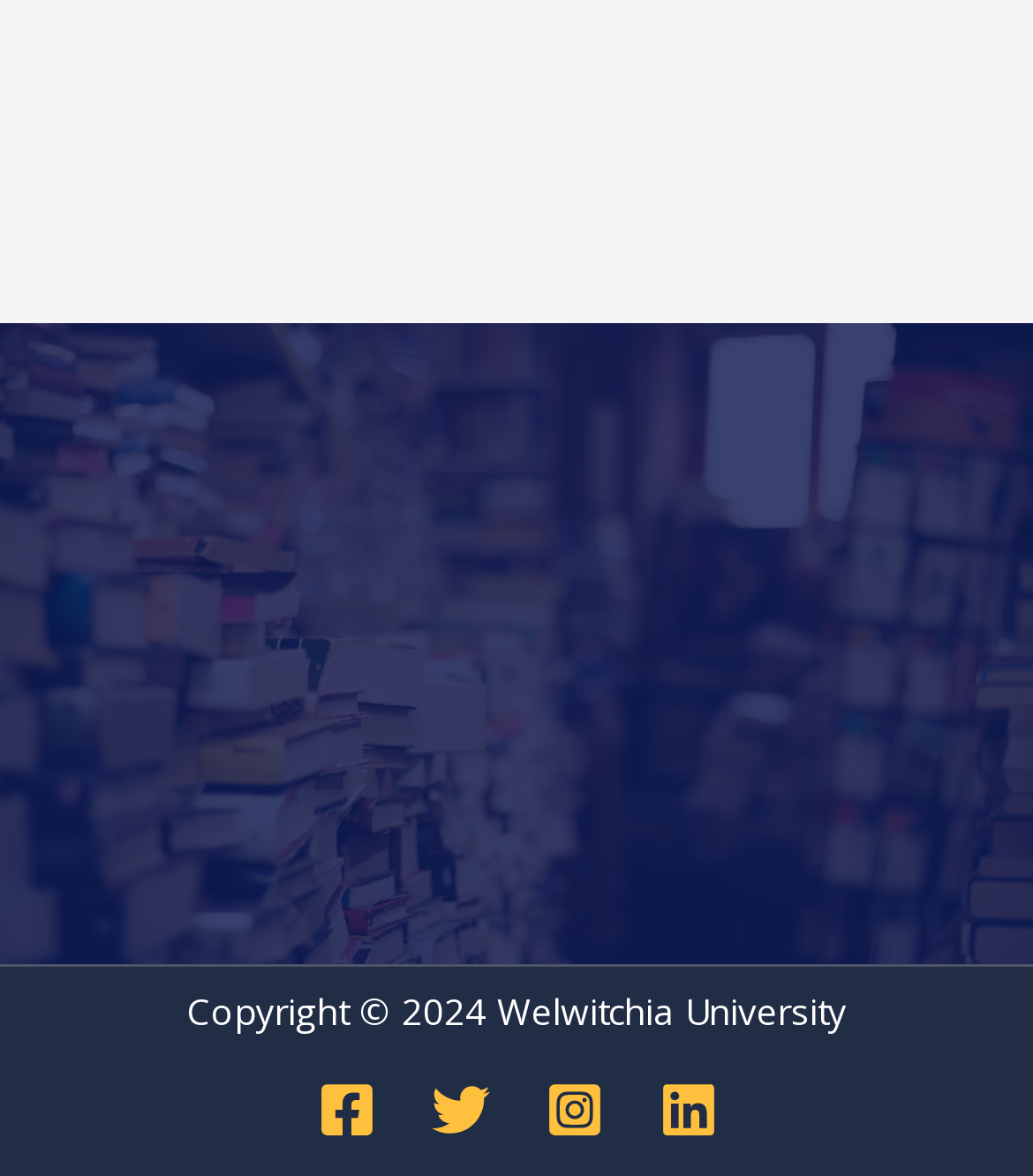Please provide the bounding box coordinate of the region that matches the element description: Instagram. Coordinates should be in the format (top-left x, top-left y, bottom-right x, bottom-right y) and all values should be between 0 and 1.

None